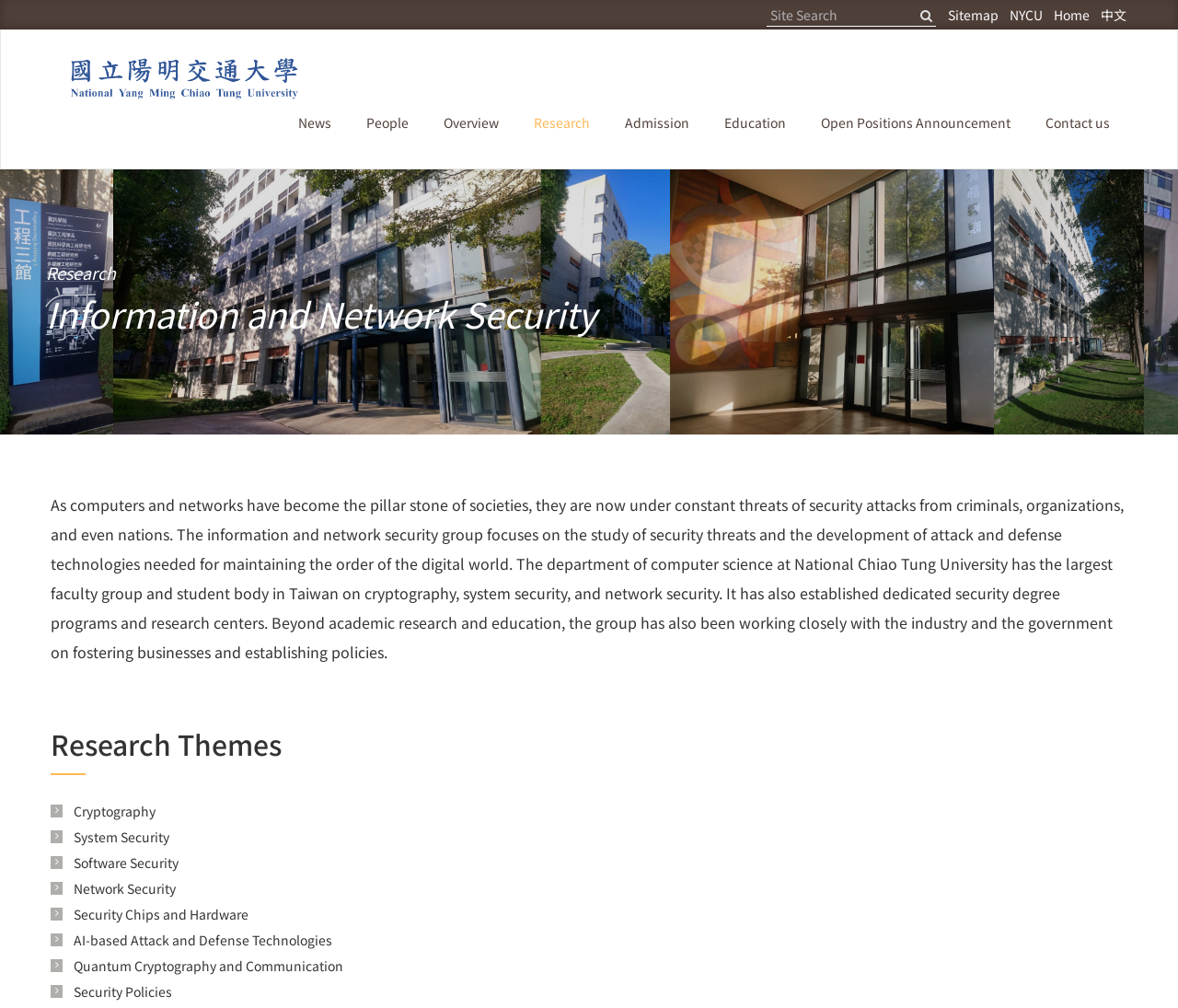Determine the bounding box coordinates (top-left x, top-left y, bottom-right x, bottom-right y) of the UI element described in the following text: Open Positions Announcement

[0.682, 0.076, 0.873, 0.167]